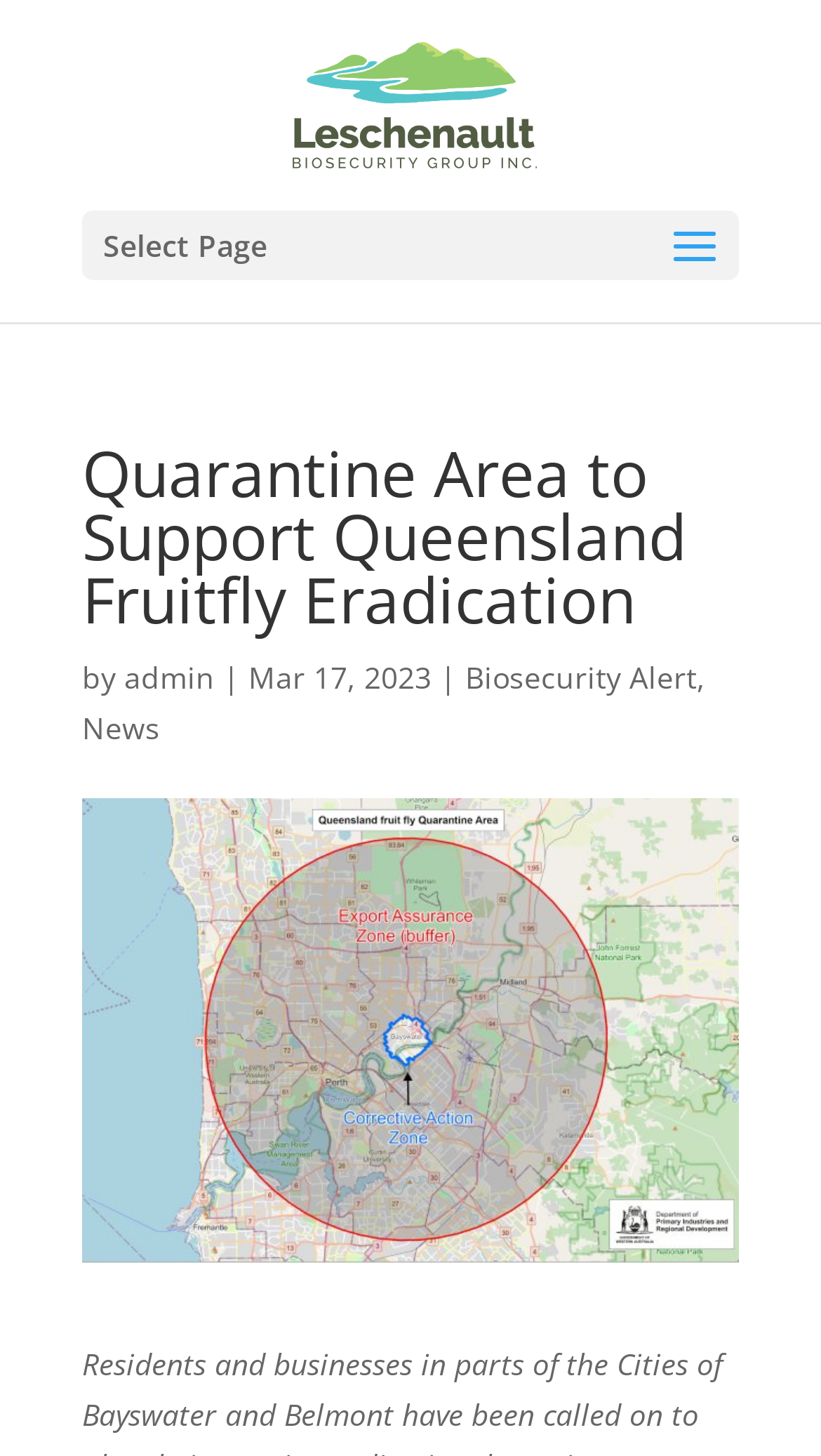Answer this question using a single word or a brief phrase:
What is the name of the biosecurity organization?

Leschenault Biosecurity